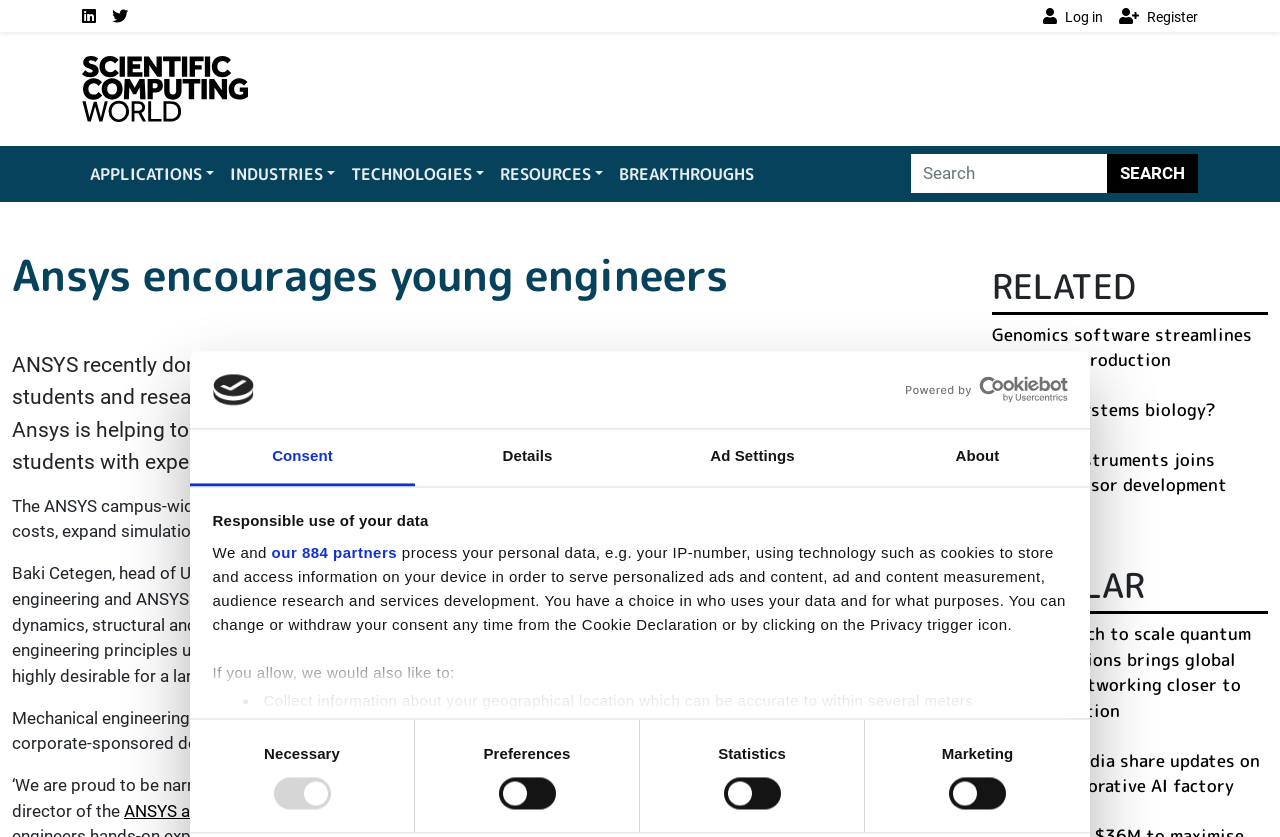Kindly determine the bounding box coordinates for the clickable area to achieve the given instruction: "Read more about the ANSYS academic program".

[0.097, 0.956, 0.254, 0.98]